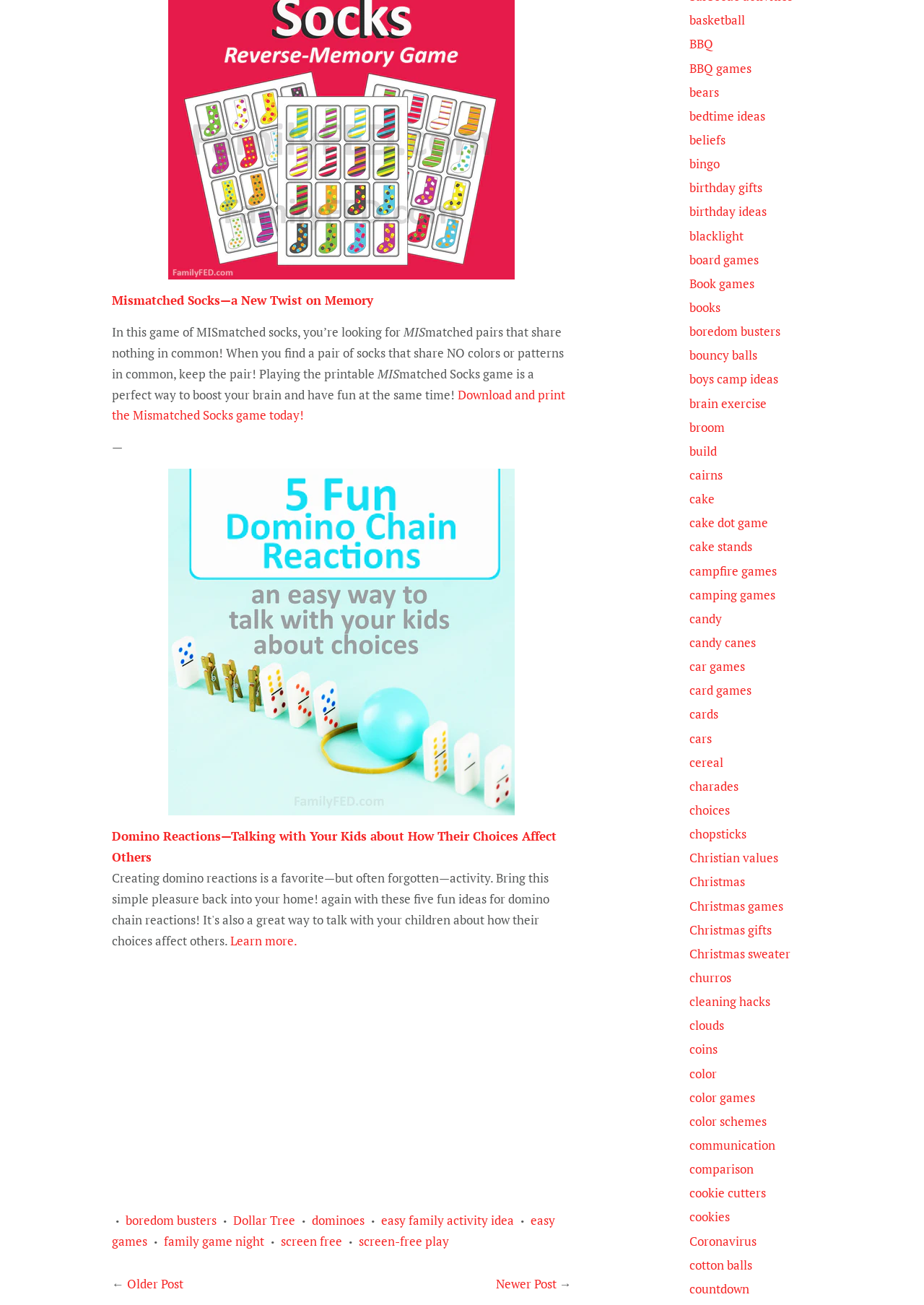Locate the coordinates of the bounding box for the clickable region that fulfills this instruction: "View the older post".

[0.138, 0.978, 0.198, 0.99]